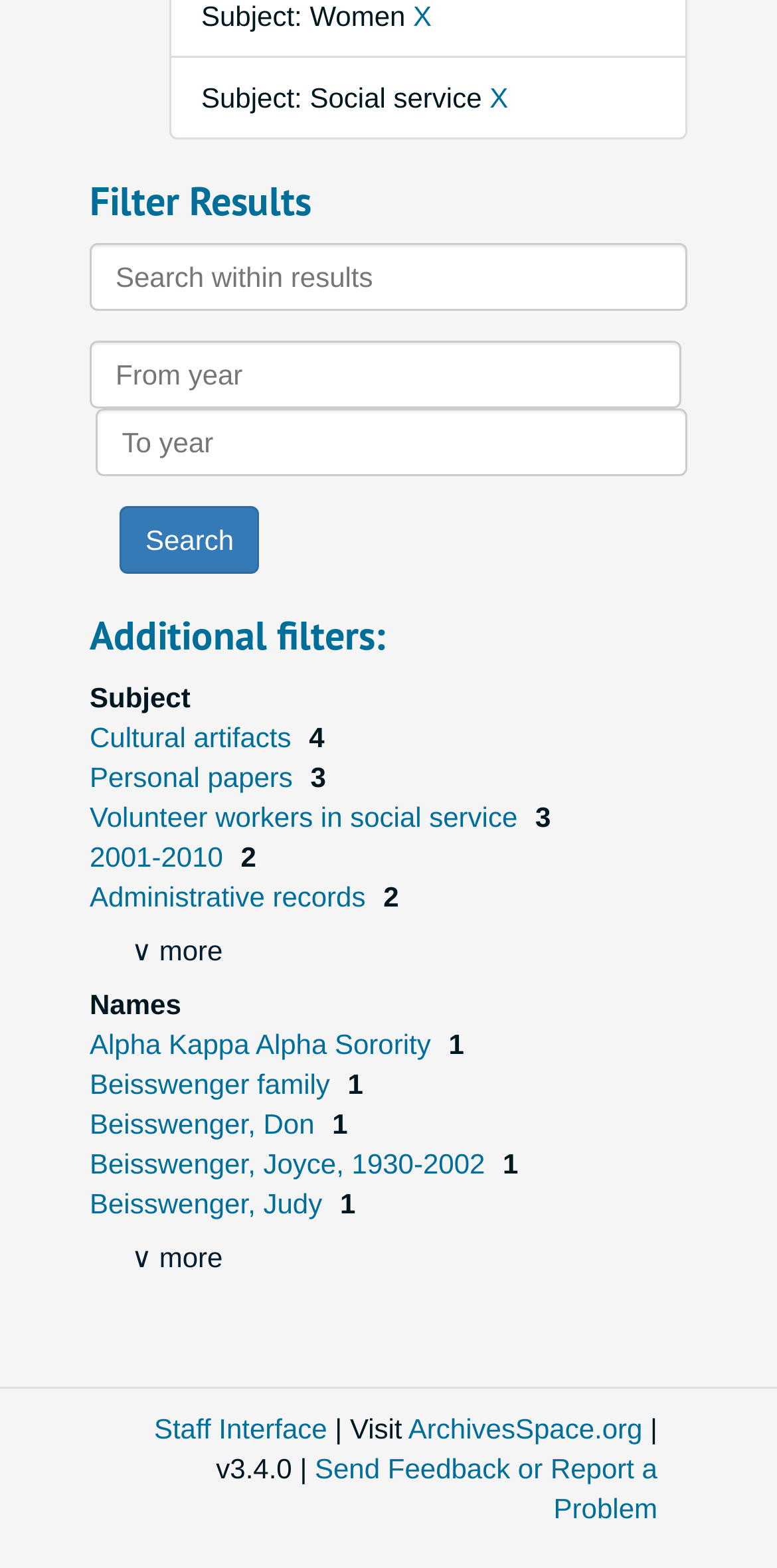Find and specify the bounding box coordinates that correspond to the clickable region for the instruction: "Go to Staff Interface".

[0.198, 0.901, 0.421, 0.921]